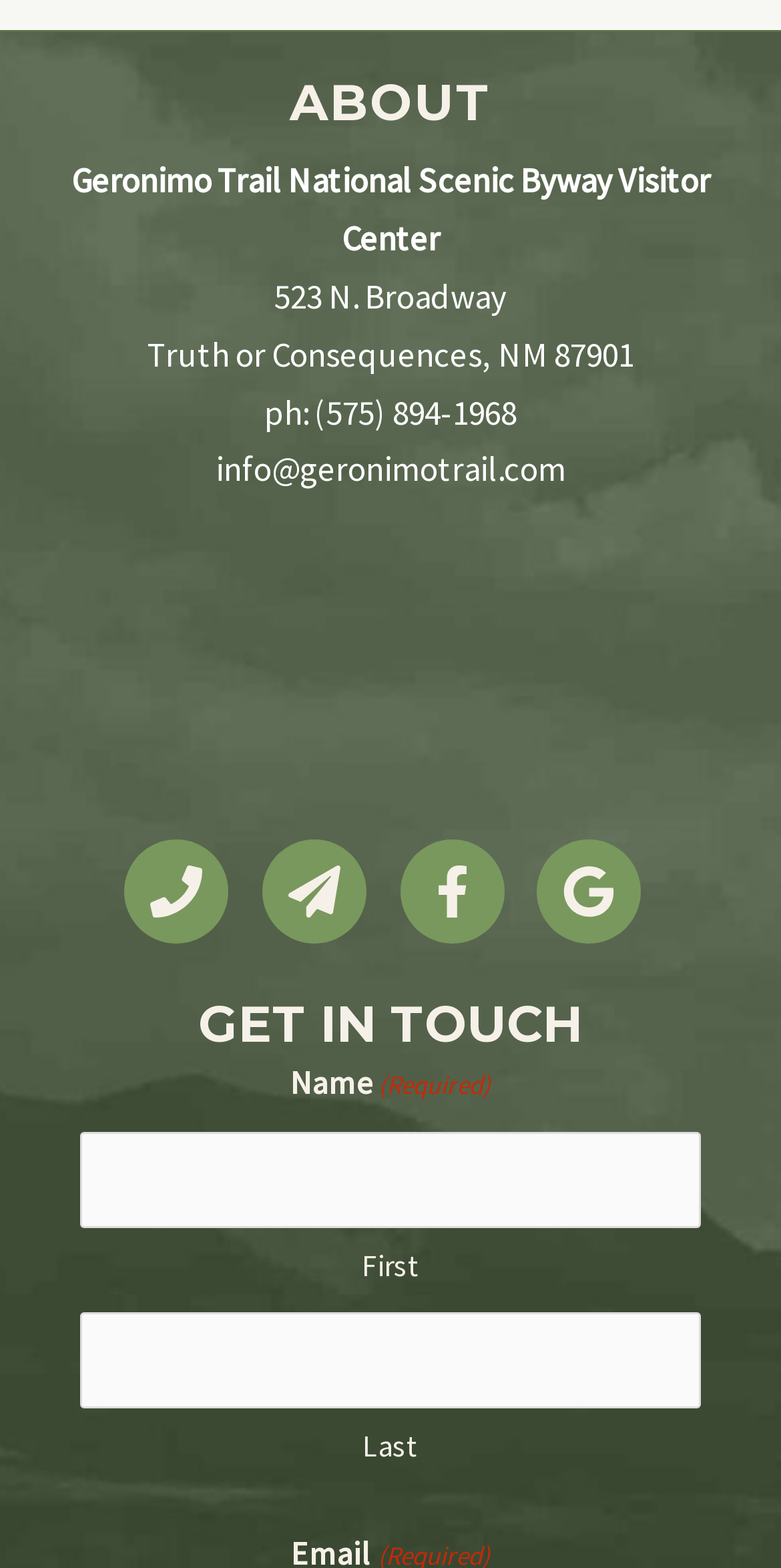Based on the element description parent_node: Last name="input_1.6", identify the bounding box of the UI element in the given webpage screenshot. The coordinates should be in the format (top-left x, top-left y, bottom-right x, bottom-right y) and must be between 0 and 1.

[0.103, 0.837, 0.897, 0.898]